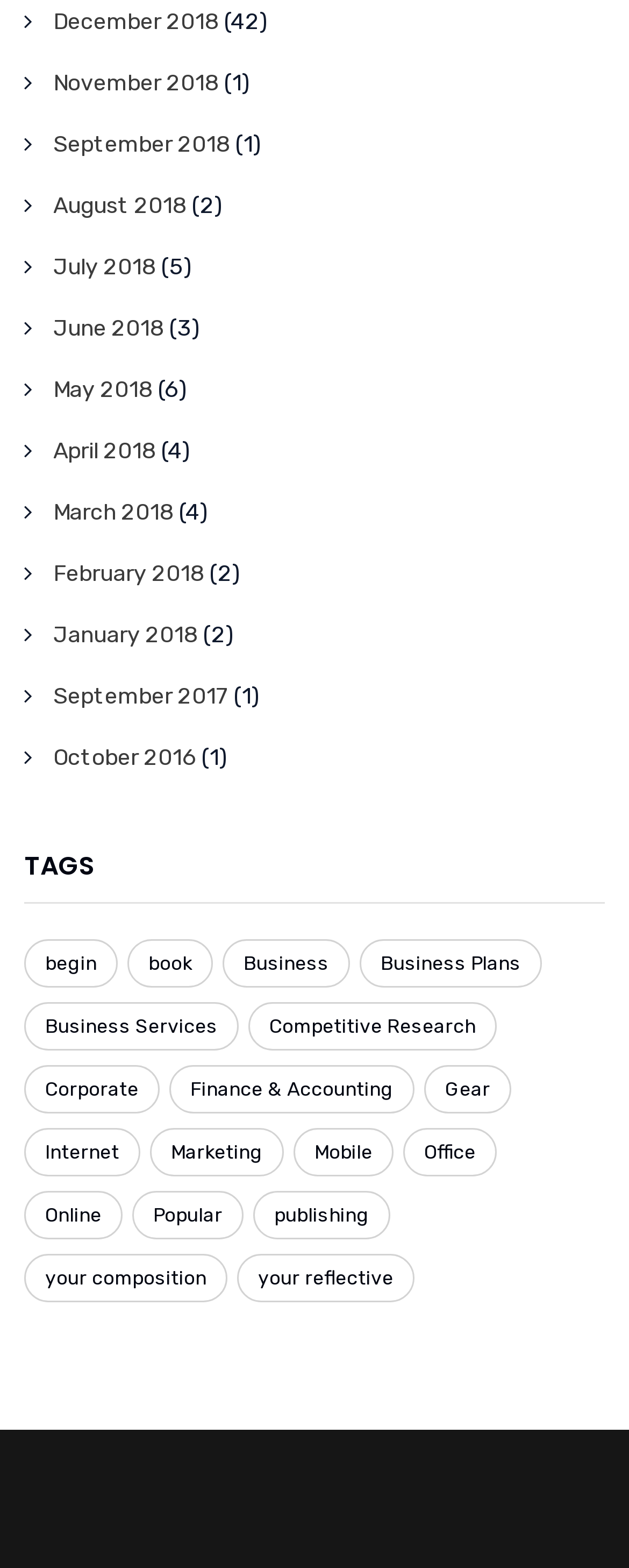Locate the bounding box coordinates of the element I should click to achieve the following instruction: "Browse Business tags".

[0.354, 0.599, 0.556, 0.63]